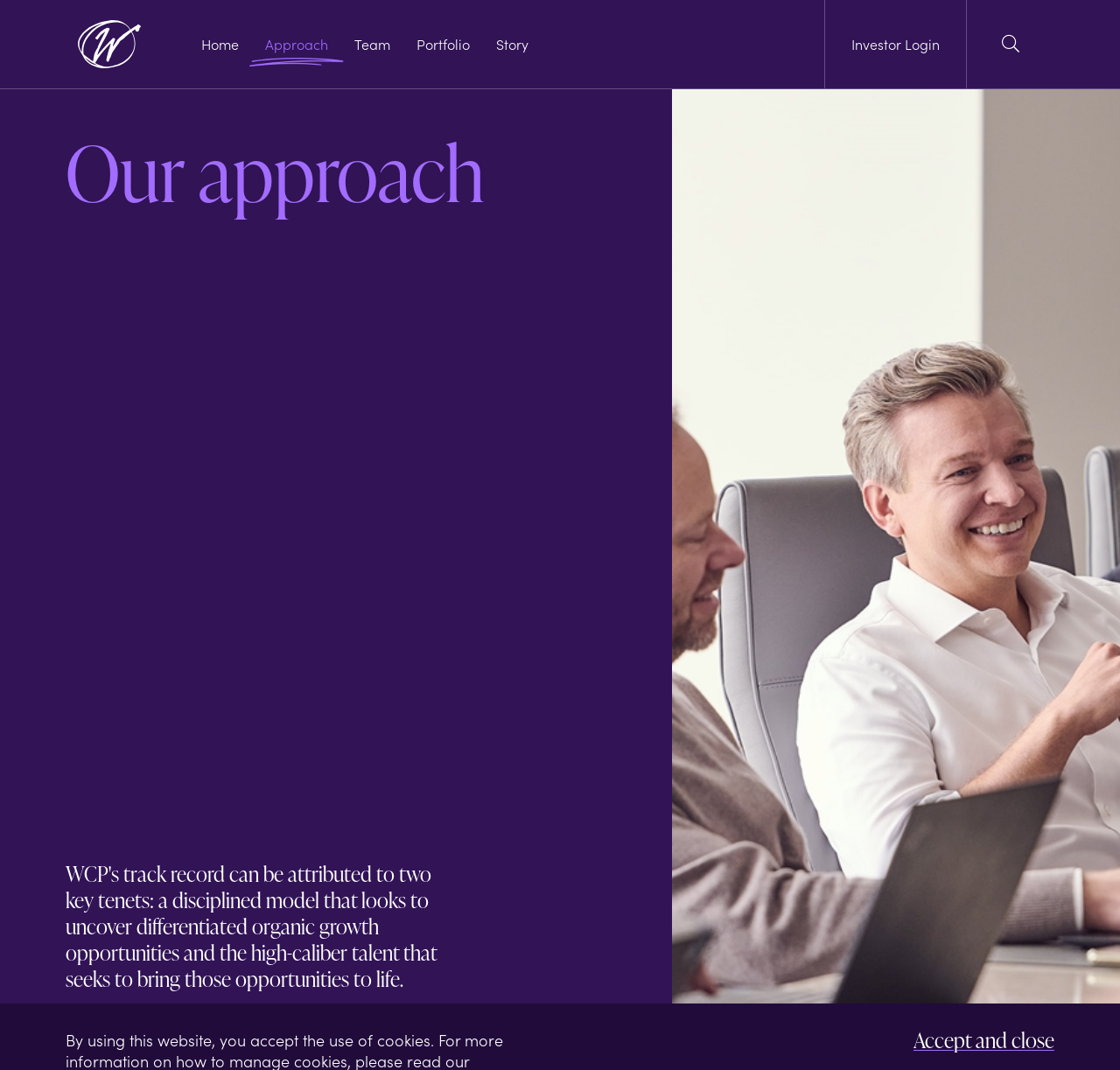Given the element description "FAQ", identify the bounding box of the corresponding UI element.

None